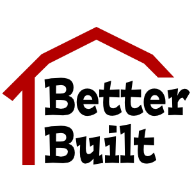Explain the scene depicted in the image, including all details.

The image features the logo of "Better Built," prominently displaying a stylized house silhouette in red above the bold, black lettering of the brand name. This logo symbolizes quality and reliability in the construction of storage buildings, reflecting the company's commitment to providing superior, durable structures. The distinctive design aims to resonate with potential customers looking for secure and well-built storage solutions.